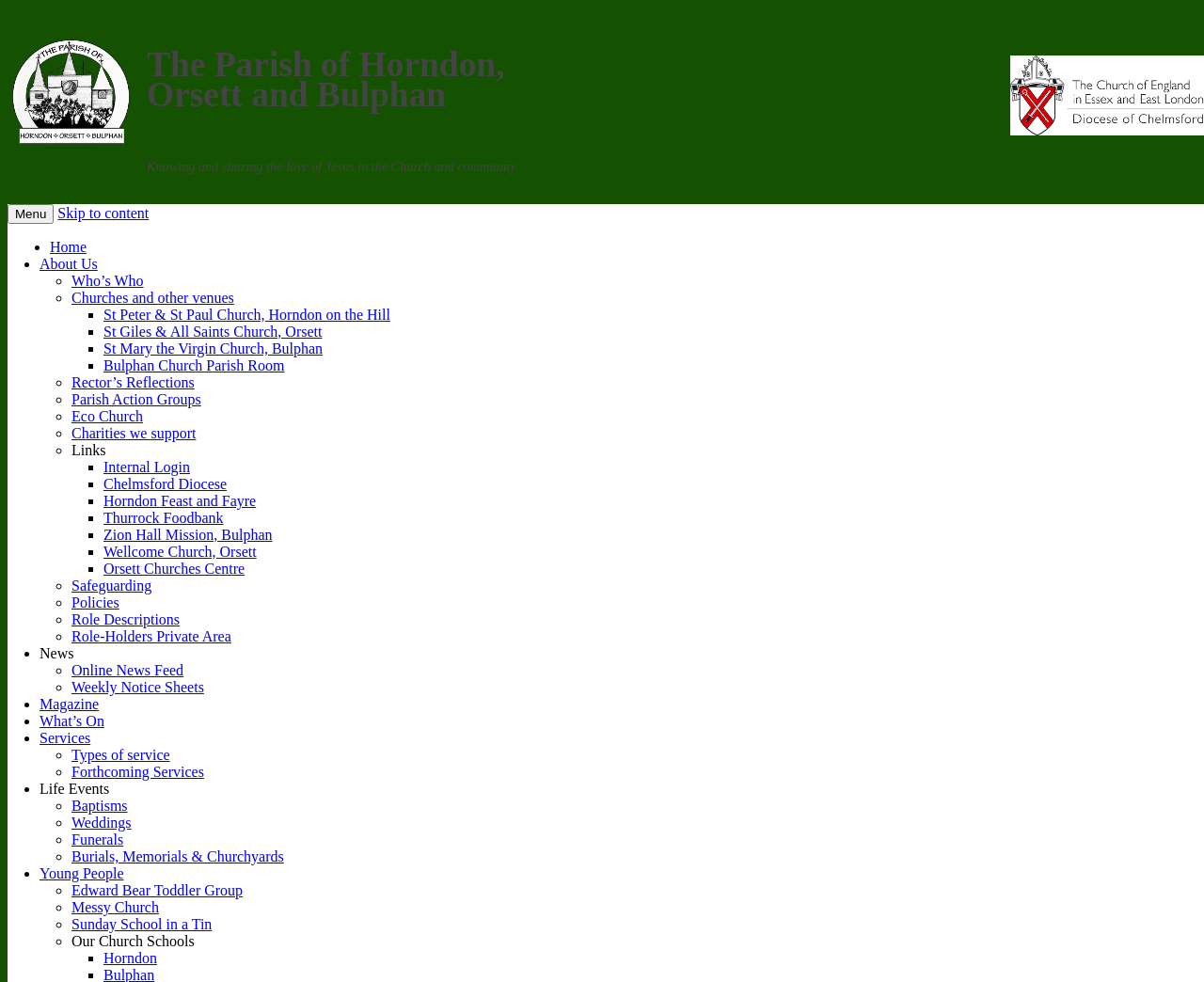How many links are there under 'Life Events'?
Please provide a comprehensive answer based on the information in the image.

I counted the number of links under the 'Life Events' section, which are 'Baptisms' and 'Weddings', and found that there are 2 links.